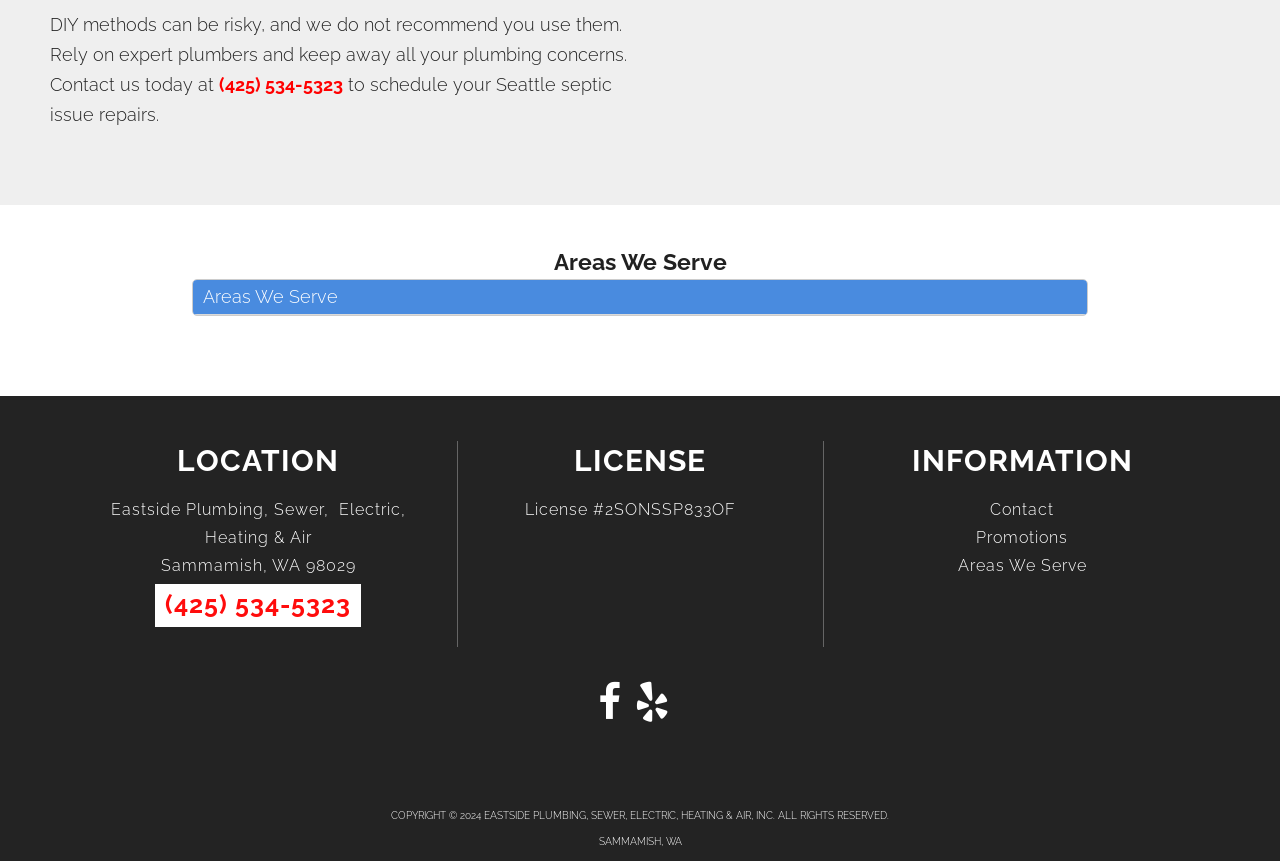Find and provide the bounding box coordinates for the UI element described here: "212-734-8658". The coordinates should be given as four float numbers between 0 and 1: [left, top, right, bottom].

None